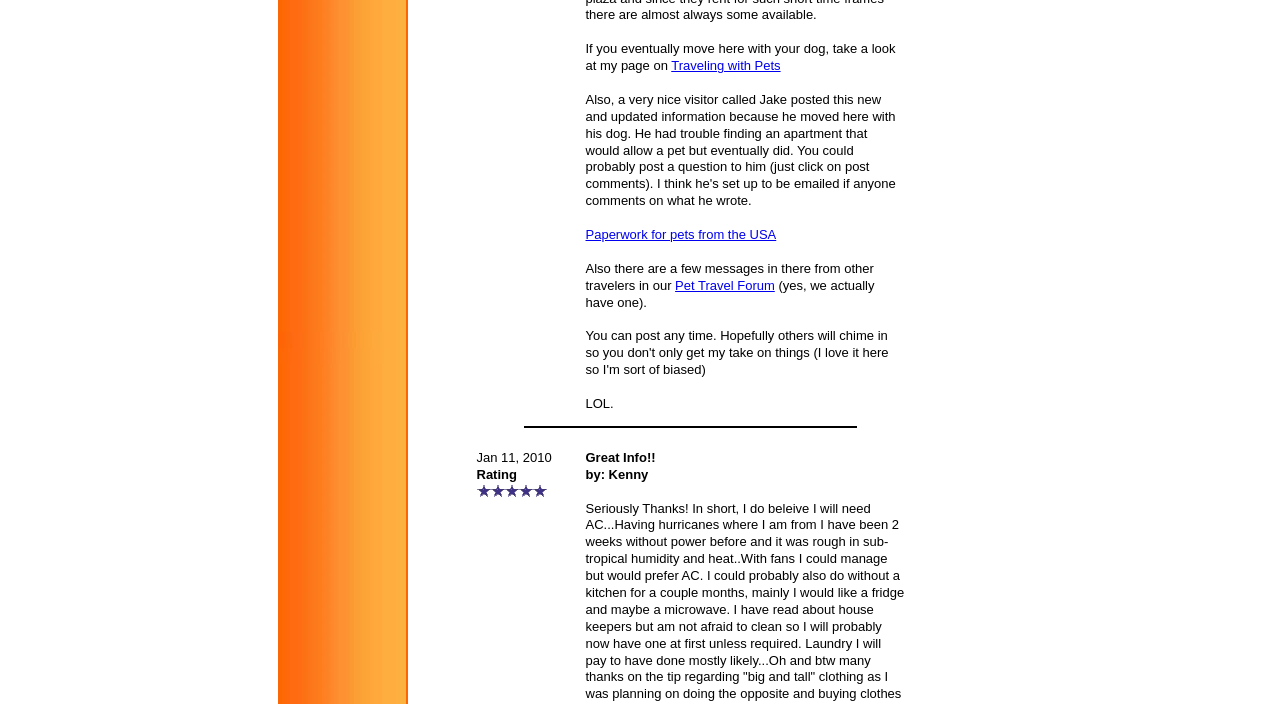How many star images are on the webpage?
Please use the image to provide a one-word or short phrase answer.

5